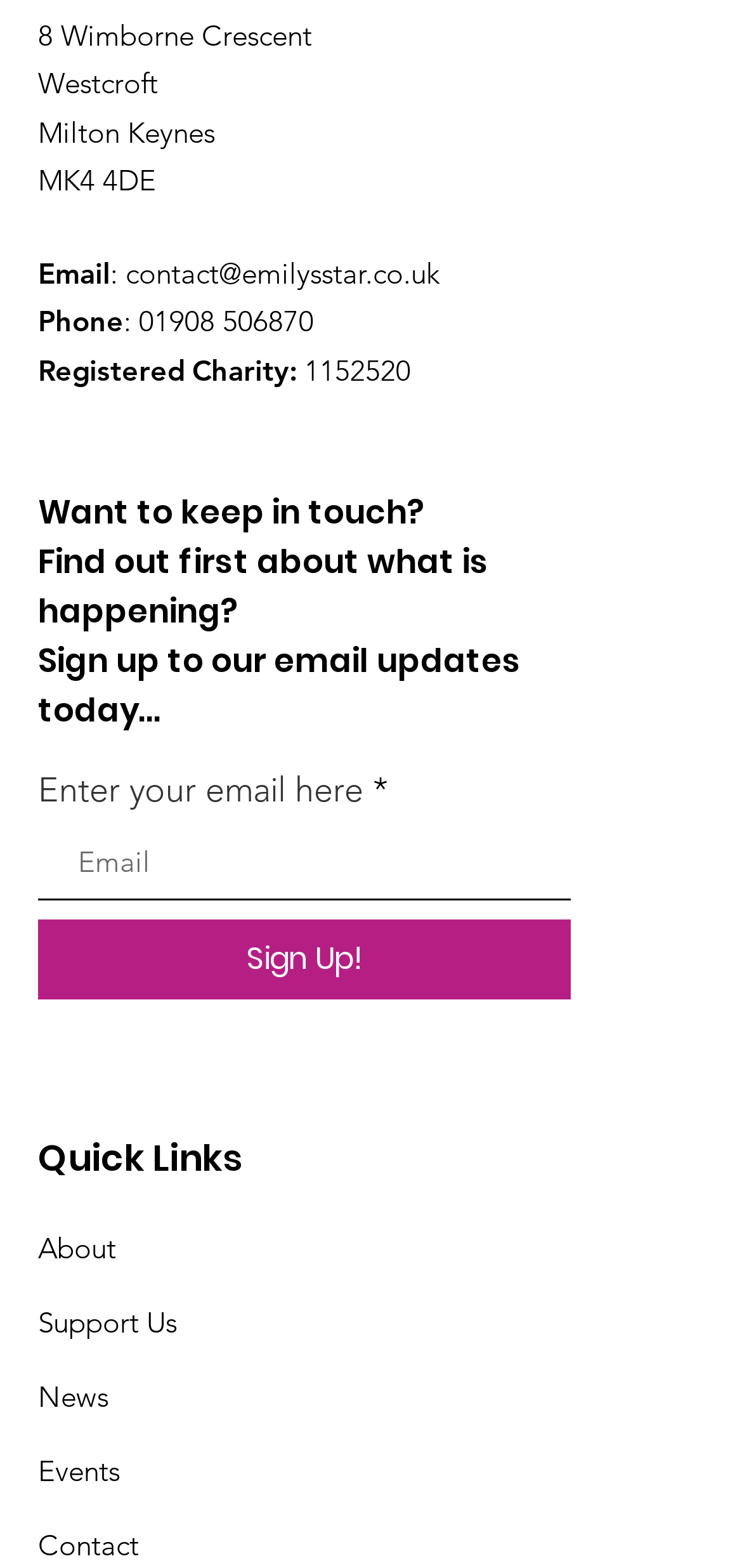What is the address of Emily's Star?
Provide an in-depth and detailed answer to the question.

I found the address by looking at the static text elements at the top of the webpage, which provide the address as '8 Wimborne Crescent, Westcroft, Milton Keynes, MK4 4DE'.